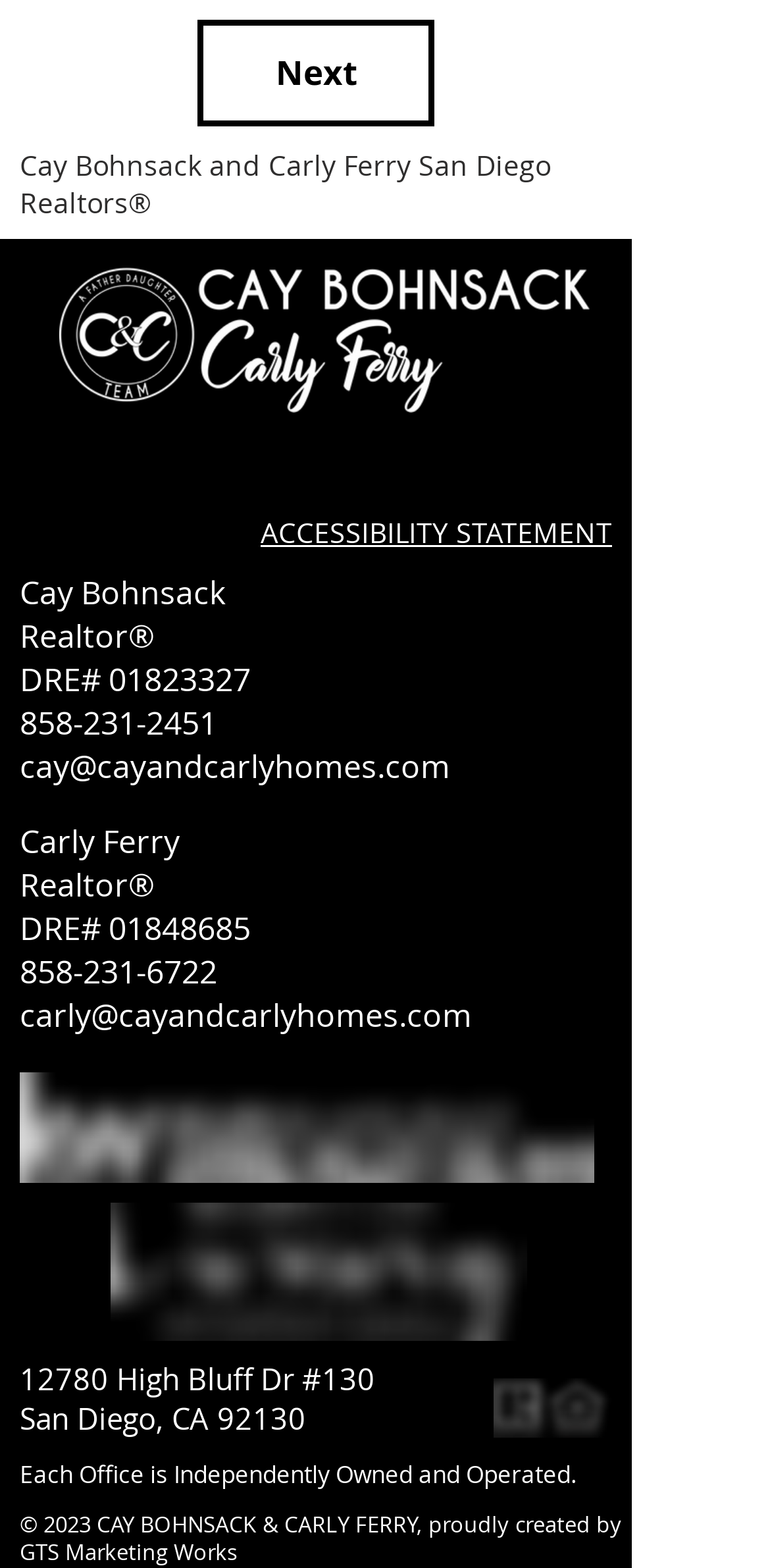Determine the bounding box coordinates of the region I should click to achieve the following instruction: "Contact Cay Bohnsack via email". Ensure the bounding box coordinates are four float numbers between 0 and 1, i.e., [left, top, right, bottom].

[0.026, 0.474, 0.585, 0.502]